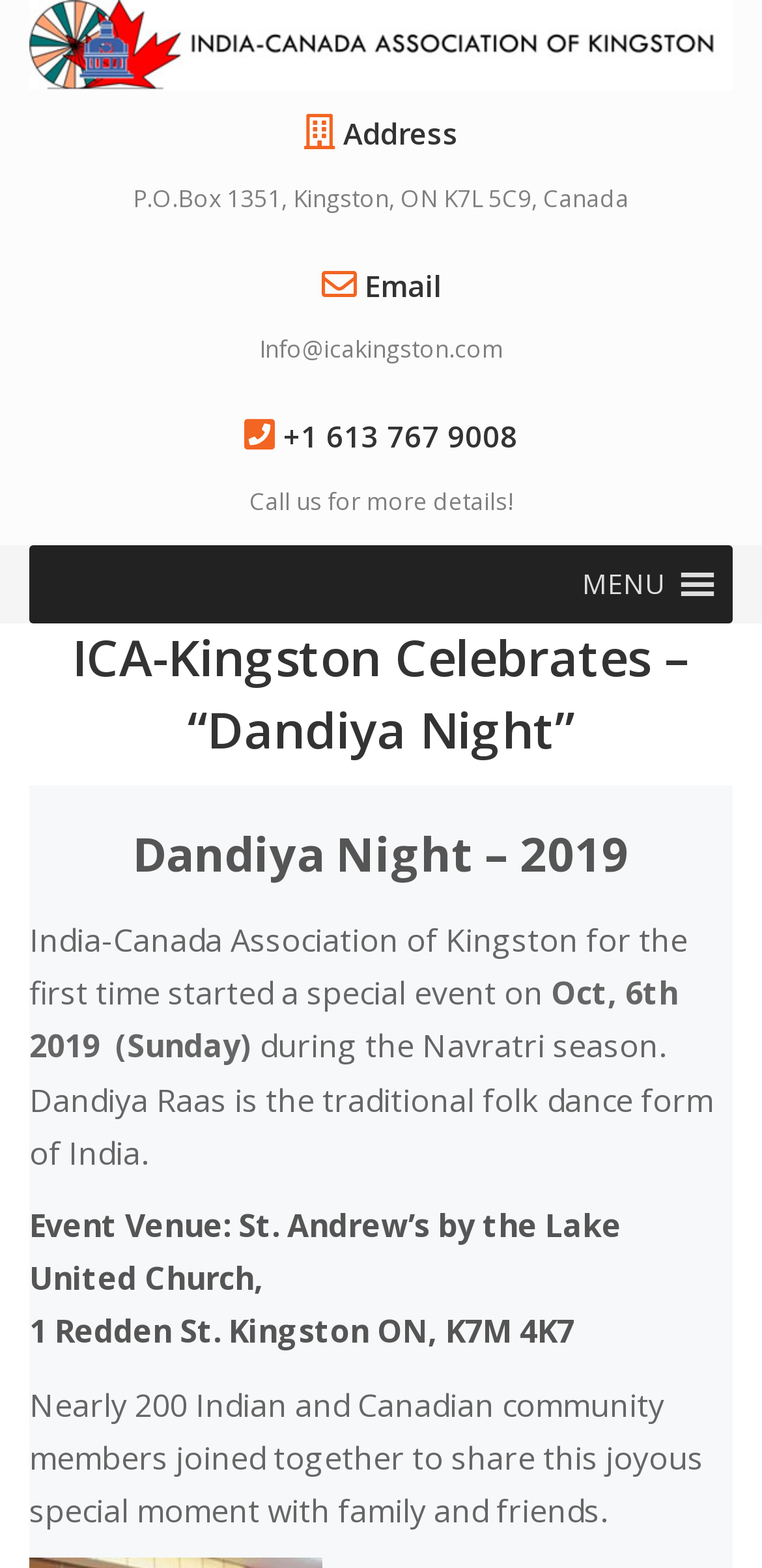Where is the event venue located?
Use the image to give a comprehensive and detailed response to the question.

I found the event venue by looking at the static text element with the text 'Event Venue: St. Andrew’s by the Lake United Church,' and the corresponding address '1 Redden St. Kingston ON, K7M 4K7'.